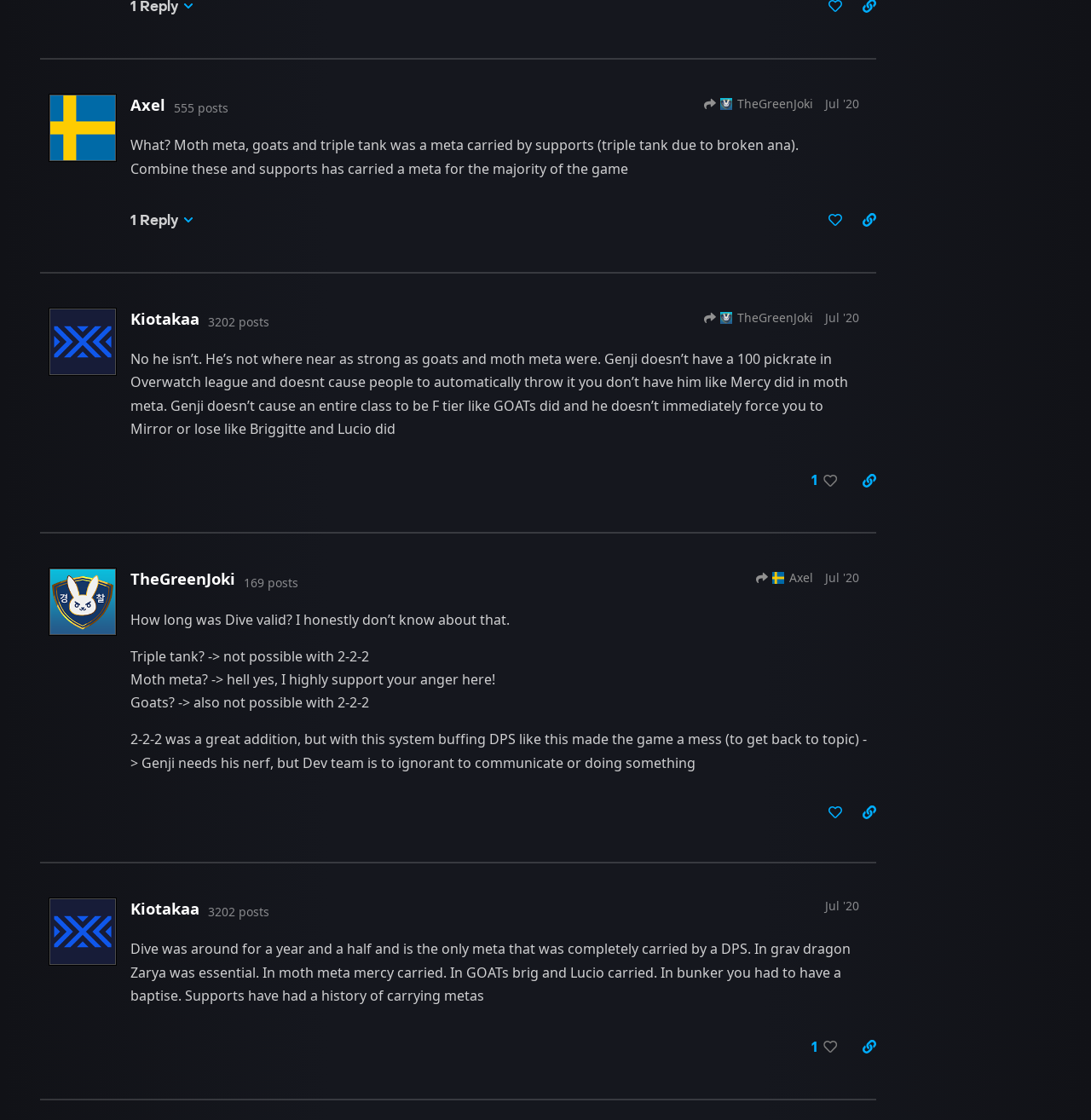What is the topic of discussion in the posts?
Based on the content of the image, thoroughly explain and answer the question.

The posts are discussing the skill floor of heroes, with users sharing their opinions and examples of heroes with low or high skill floors, such as Moira and Genji.